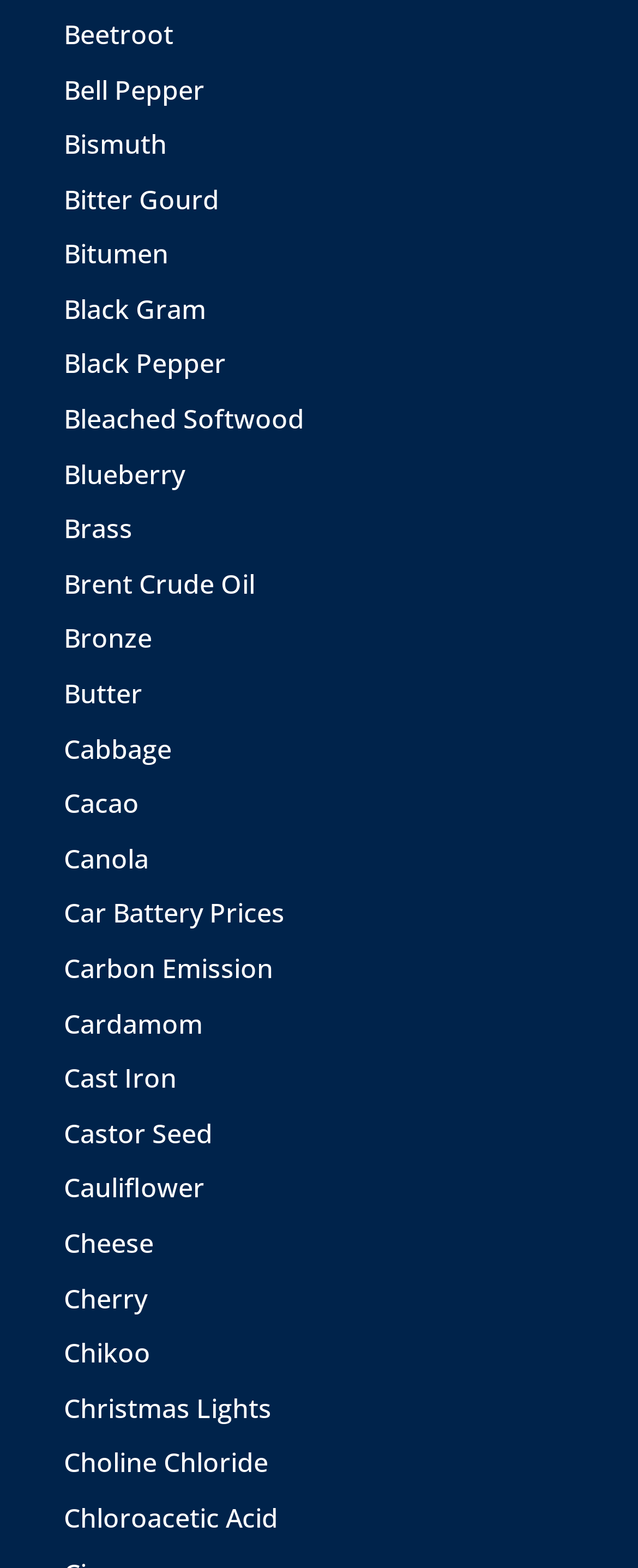Is there a link for 'Apple'? From the image, respond with a single word or brief phrase.

No